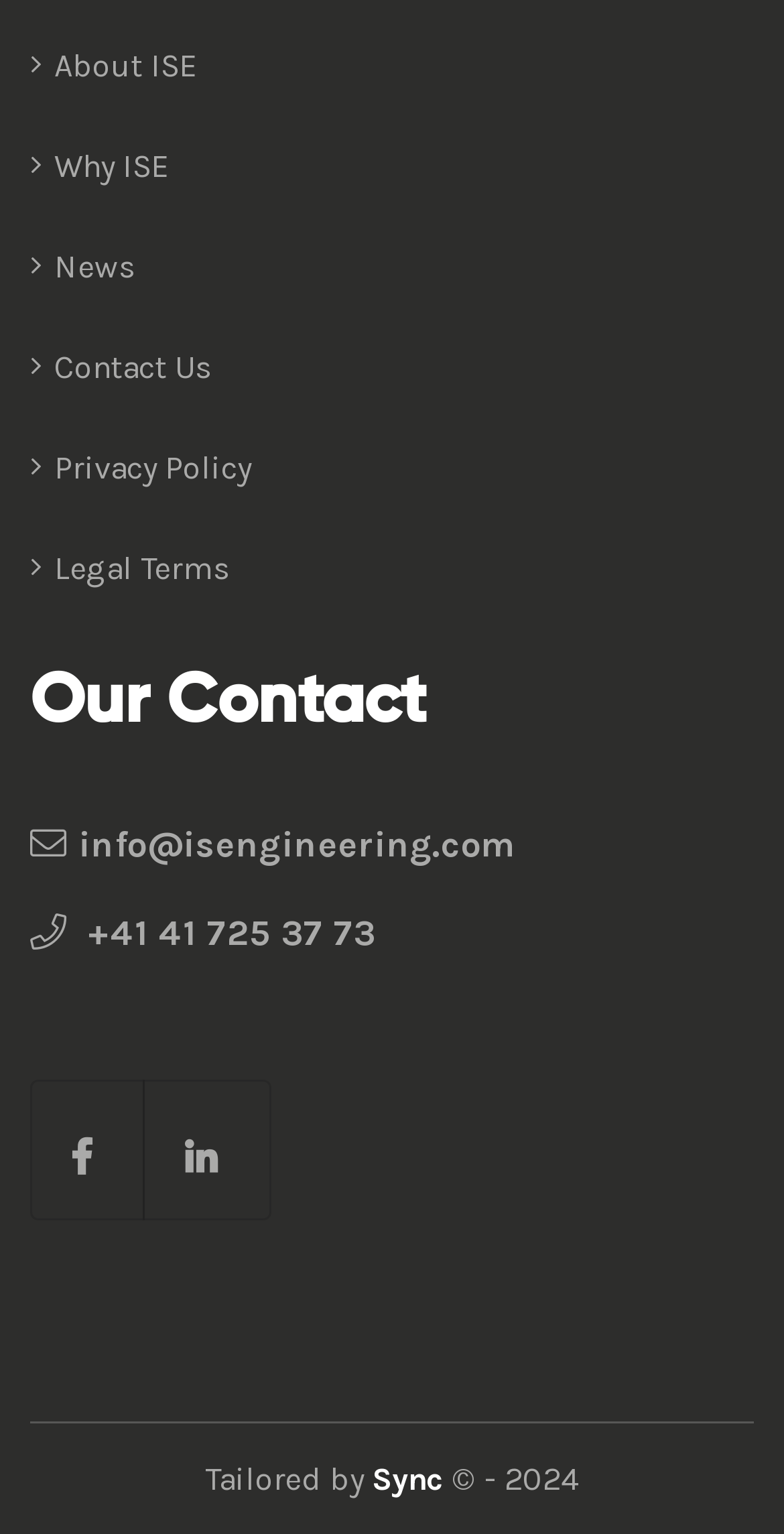Please examine the image and answer the question with a detailed explanation:
What is the phone number of ISE?

The phone number of ISE can be found in the 'Our Contact' section, which is a heading on the webpage. Below this heading, there is a link with the phone number '+41 41 725 37 73'.